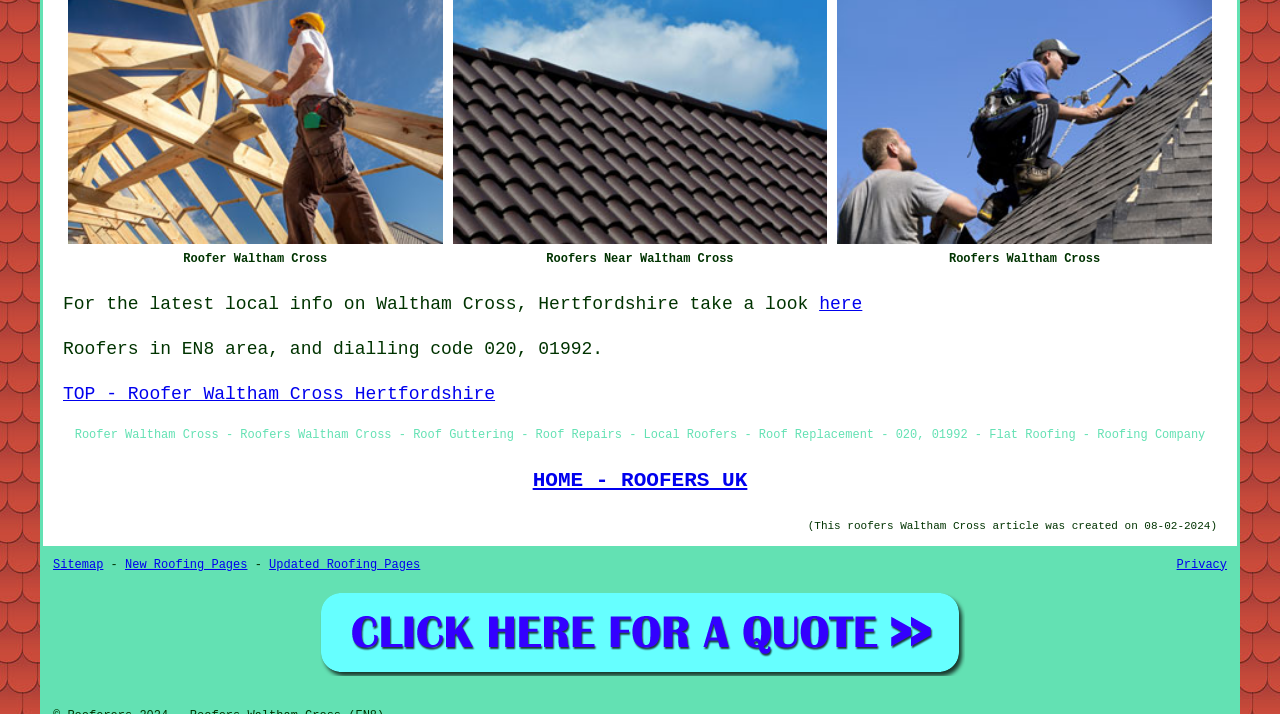Please identify the bounding box coordinates of the area that needs to be clicked to follow this instruction: "Click on 'here' for local info".

[0.64, 0.412, 0.674, 0.44]